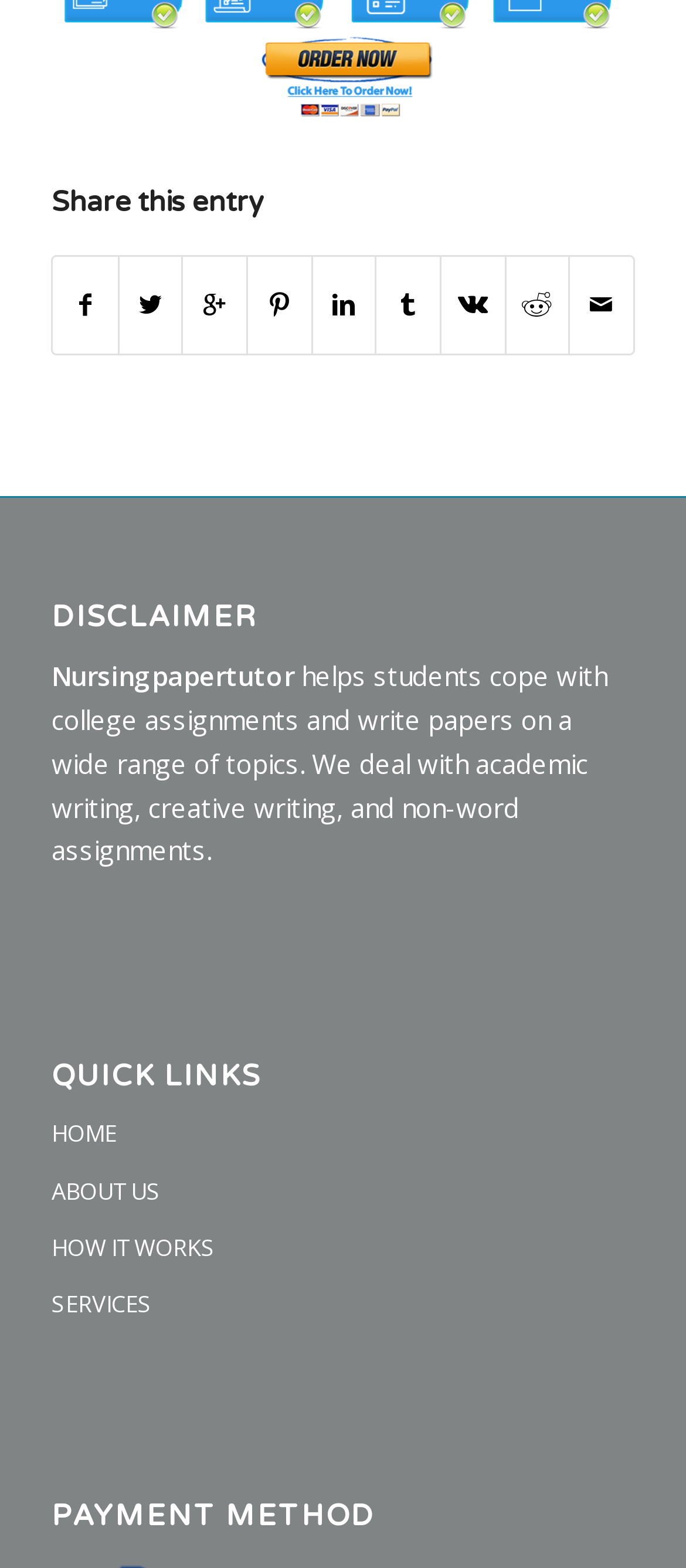Provide the bounding box coordinates of the HTML element this sentence describes: "Share by Mail".

[0.831, 0.164, 0.922, 0.225]